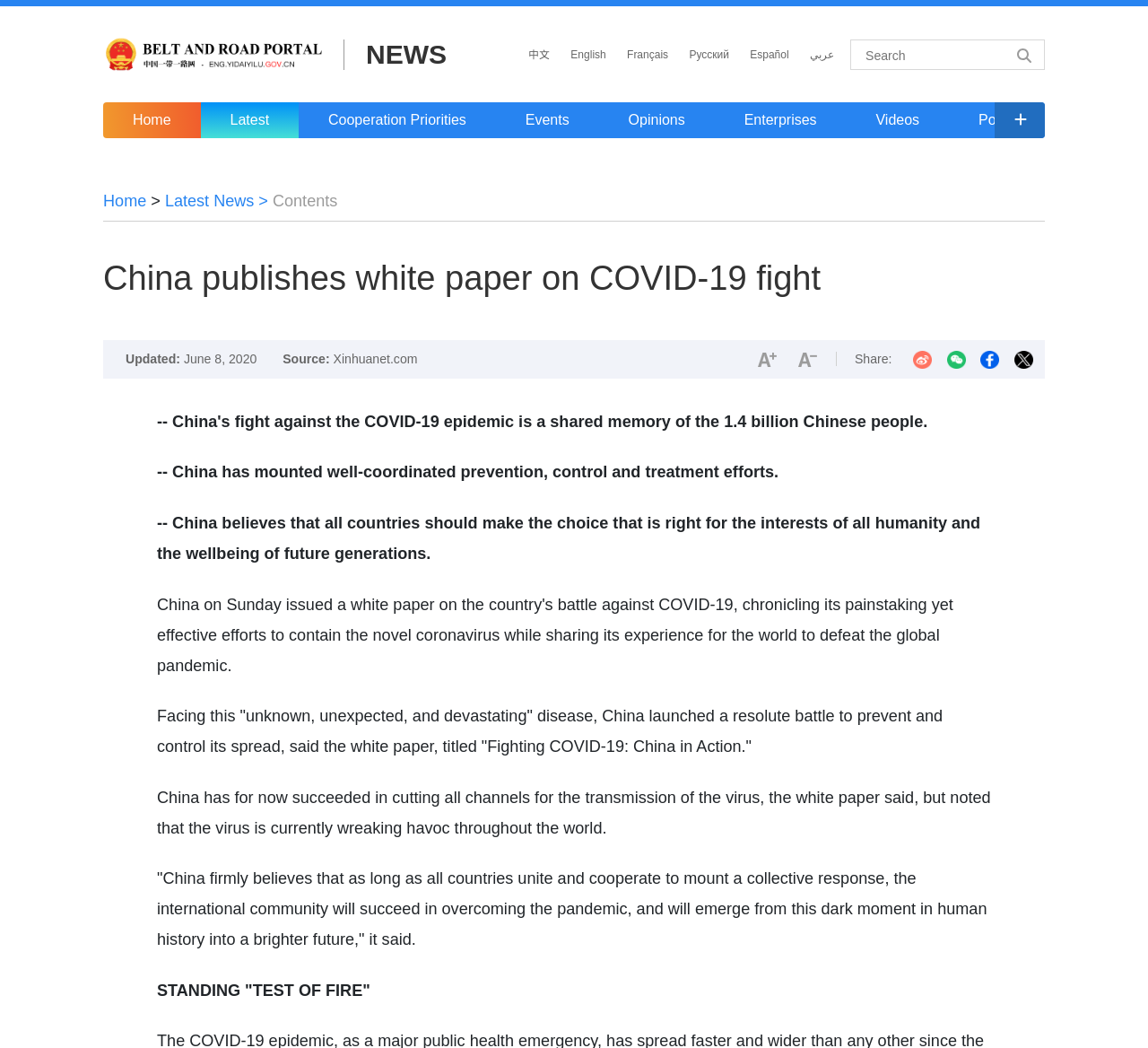What is the source of the news article?
Using the image, provide a detailed and thorough answer to the question.

The source of the news article is Xinhuanet.com because the text 'Source: Xinhuanet.com' suggests that the article is from Xinhuanet.com, a Chinese news website.